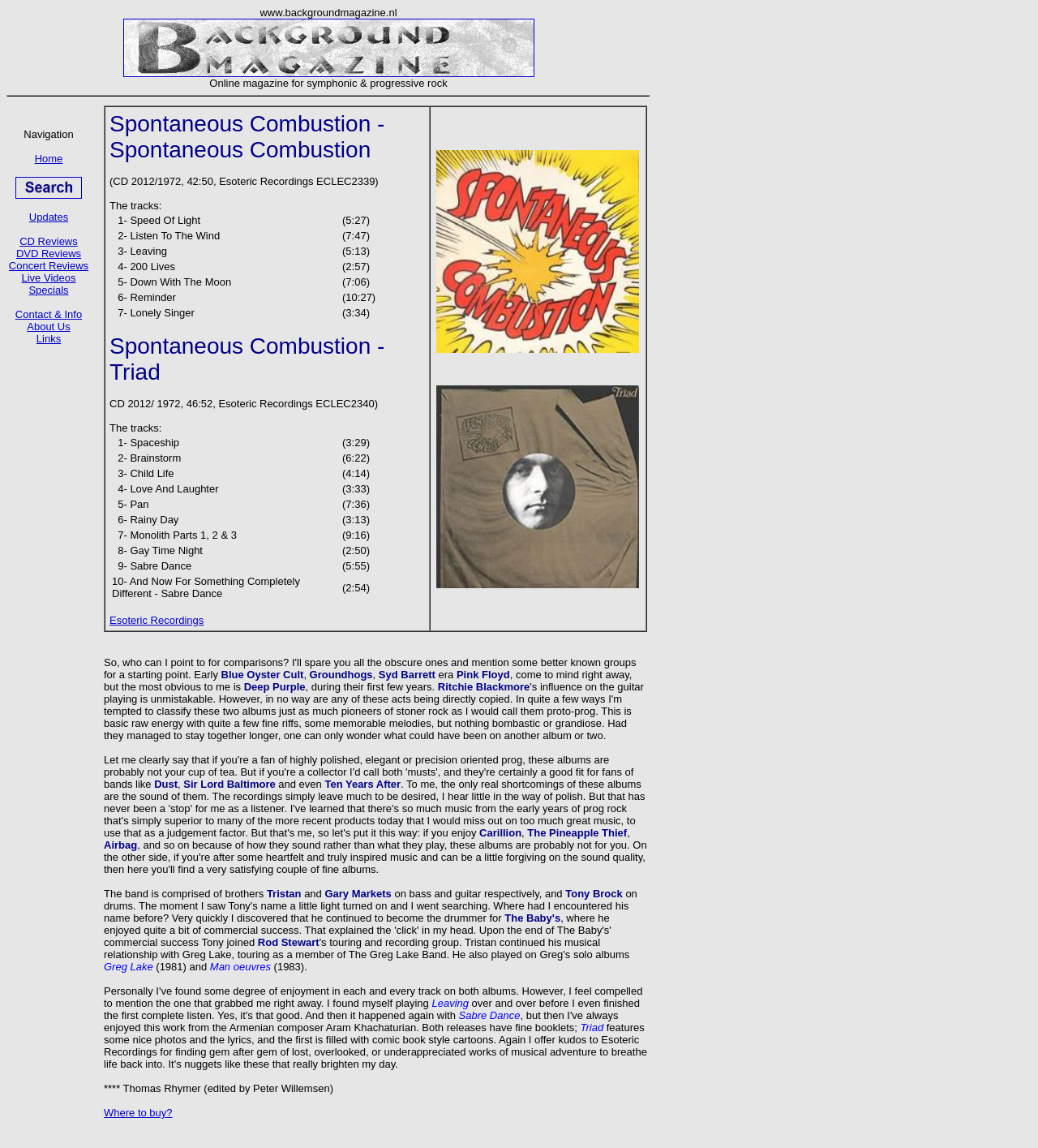Articulate a complete and detailed caption of the webpage elements.

This webpage is a review of the album "Spontaneous Combustion" by the band Spontaneous Combustion, published on BACKGROUND MAGAZINE, a critical and honest magazine for progressive rock and closely related music. 

At the top of the page, there are two iframes, one on the left and one on the right, taking up about 63% and 9% of the page width, respectively. Below them, there is a layout table that spans about 52% of the page width and 89% of the page height. 

The main content of the review is contained within this table, which includes a block of text that discusses the band's style and sound, comparing them to other bands like Deep Purple, Blue Oyster Cult, and Pink Floyd. The text also mentions the band members and their subsequent projects. 

To the right of the main text, there is a table that lists the tracks for two albums, "Spontaneous Combustion" and "Triad", including their durations. Below this table, there are two images, one above the other, taking up about 20% of the page width and 18% of the page height. 

At the bottom of the page, there are several lines of text that mention the record label, Esoteric Recordings, and provide a link to their website.